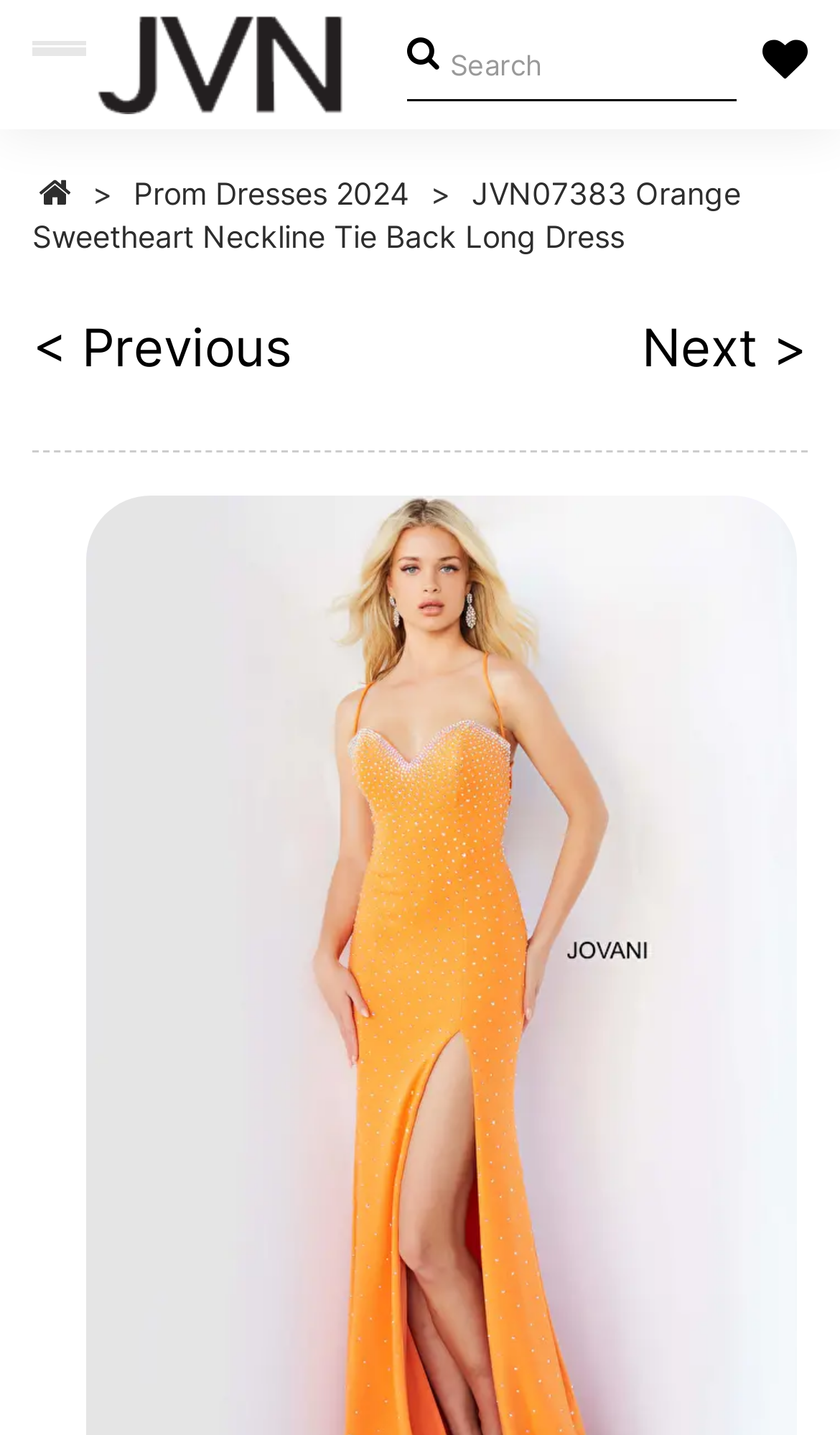Using the given description, provide the bounding box coordinates formatted as (top-left x, top-left y, bottom-right x, bottom-right y), with all values being floating point numbers between 0 and 1. Description: Prom Dresses 2024

[0.159, 0.122, 0.487, 0.147]